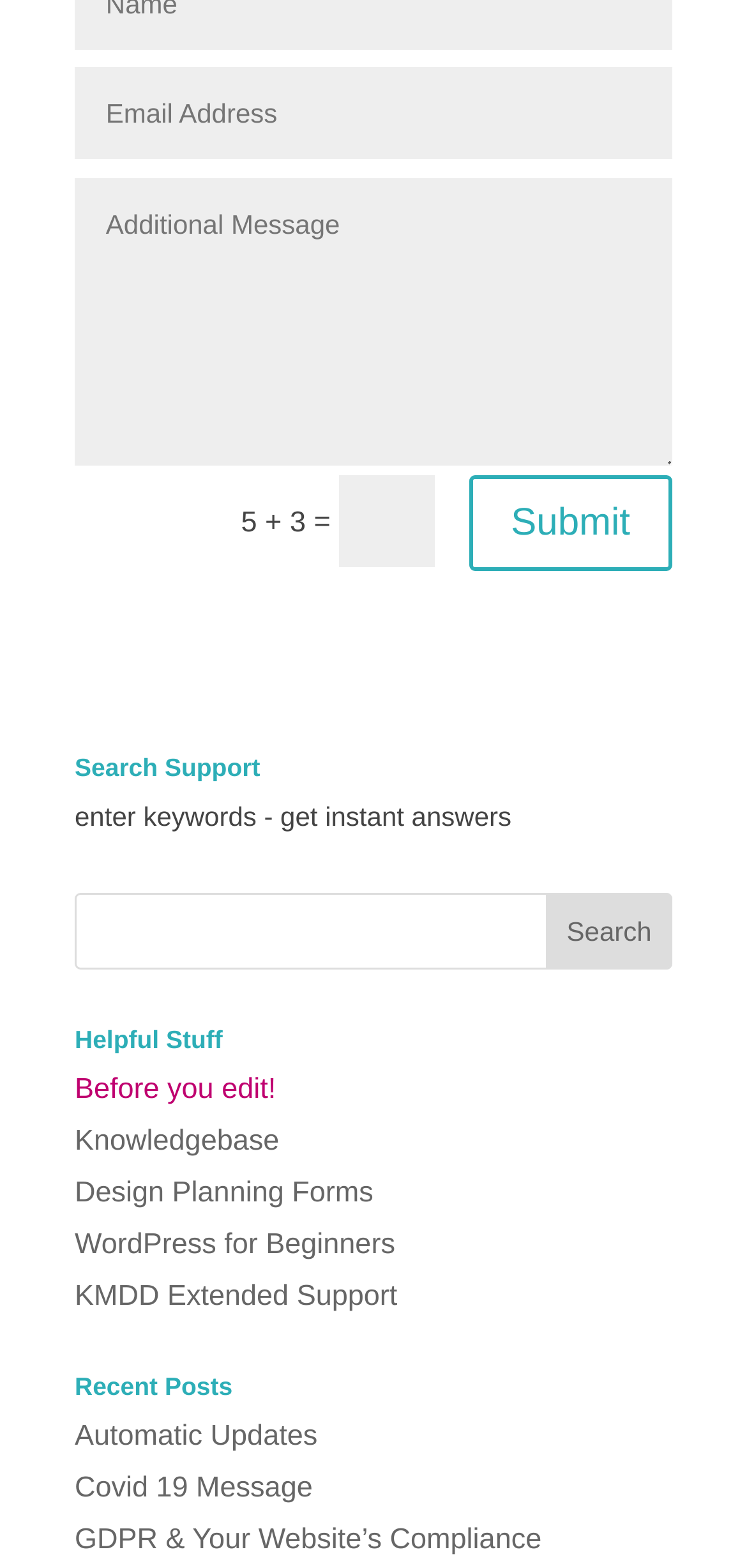Kindly provide the bounding box coordinates of the section you need to click on to fulfill the given instruction: "Read the Knowledgebase".

[0.1, 0.718, 0.374, 0.738]